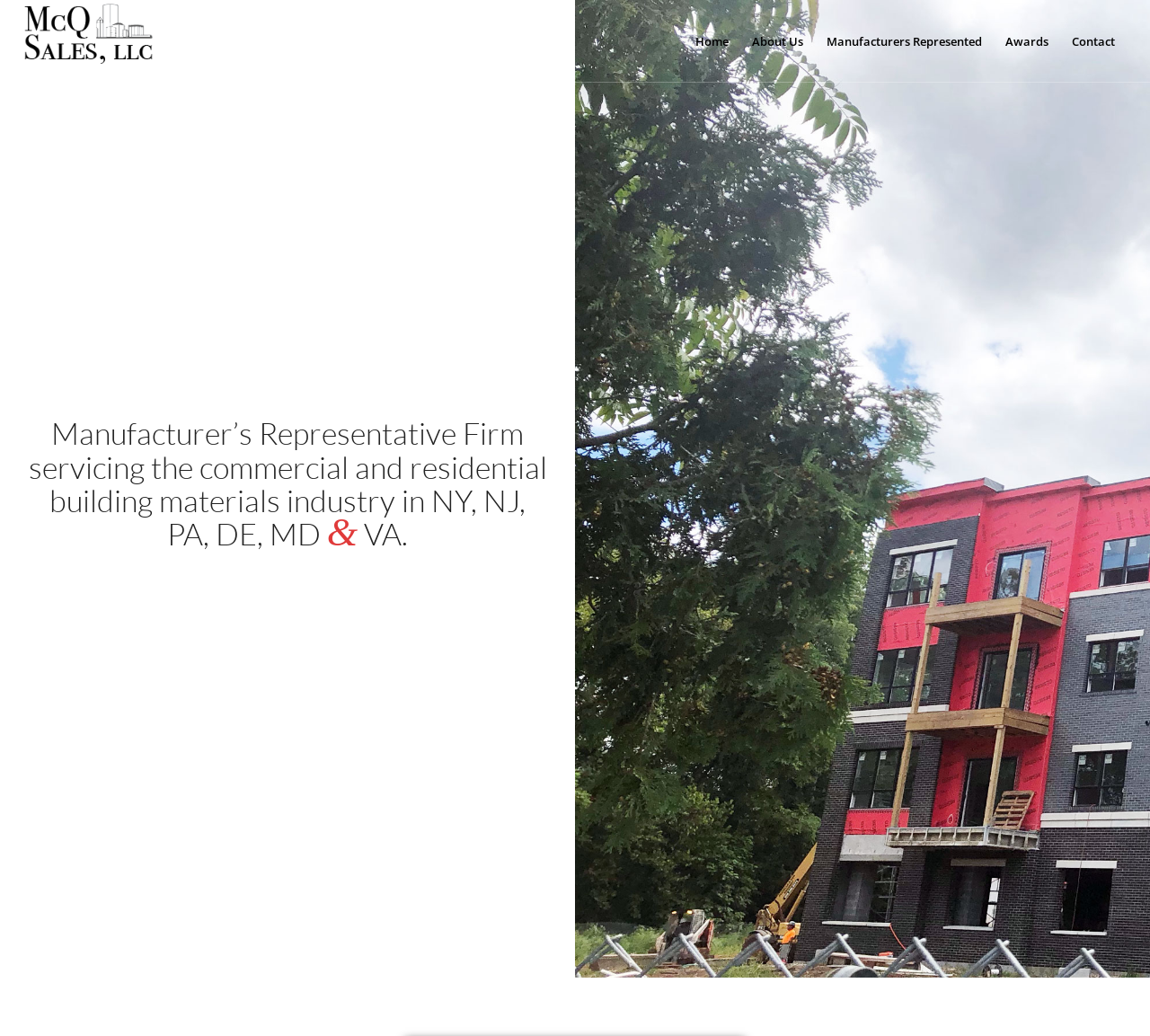Locate the UI element described as follows: "Home". Return the bounding box coordinates as four float numbers between 0 and 1 in the order [left, top, right, bottom].

[0.595, 0.001, 0.644, 0.079]